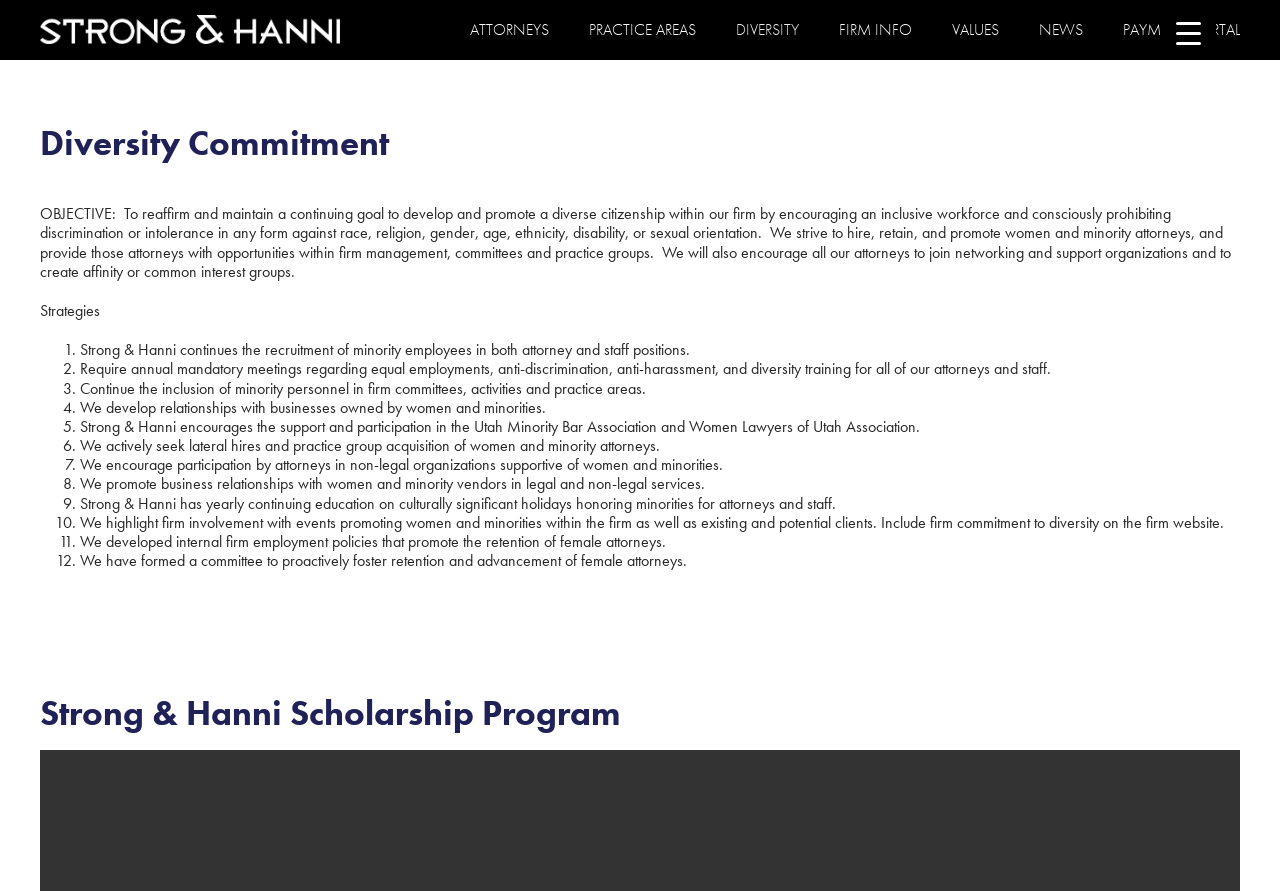What is the purpose of the annual mandatory meetings mentioned on the webpage?
Please analyze the image and answer the question with as much detail as possible.

The webpage mentions that the law firm requires annual mandatory meetings regarding equal employment, anti-discrimination, anti-harassment, and diversity training for all attorneys and staff, indicating that the purpose of these meetings is to promote a culture of inclusion and respect.